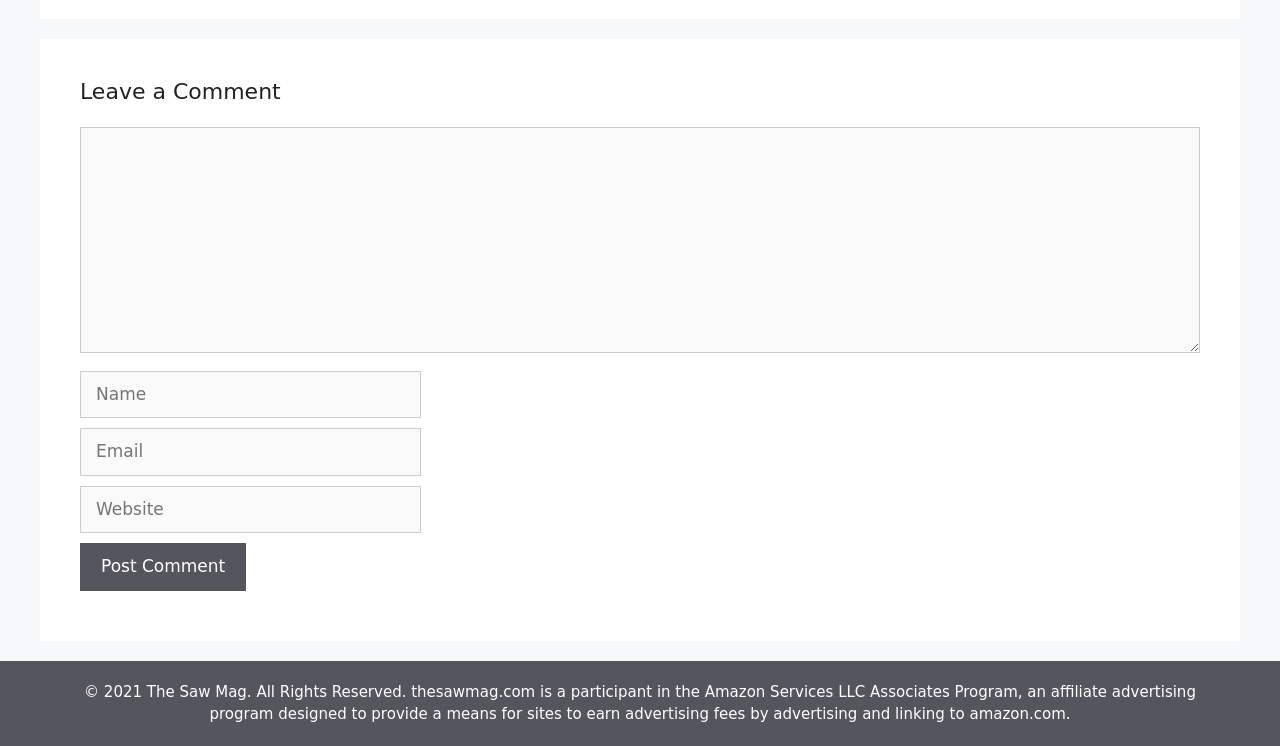Find the bounding box coordinates of the UI element according to this description: "name="submit" value="Post Comment"".

[0.062, 0.728, 0.192, 0.792]